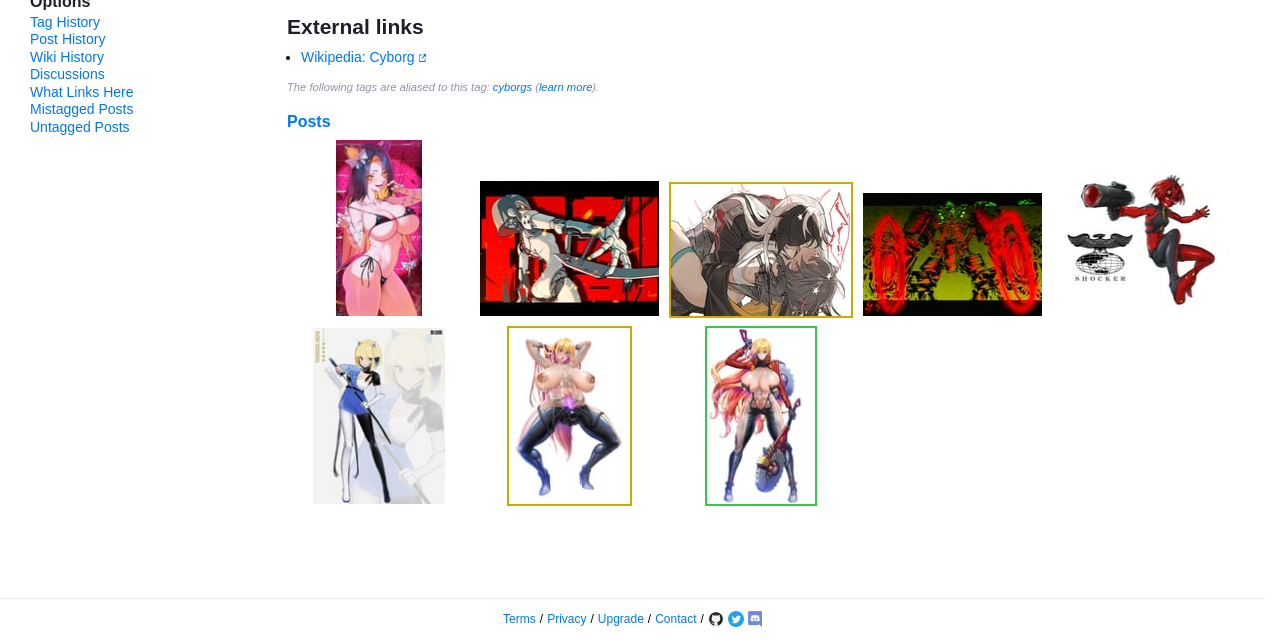Predict the bounding box of the UI element that fits this description: "What Links Here".

[0.023, 0.13, 0.104, 0.155]